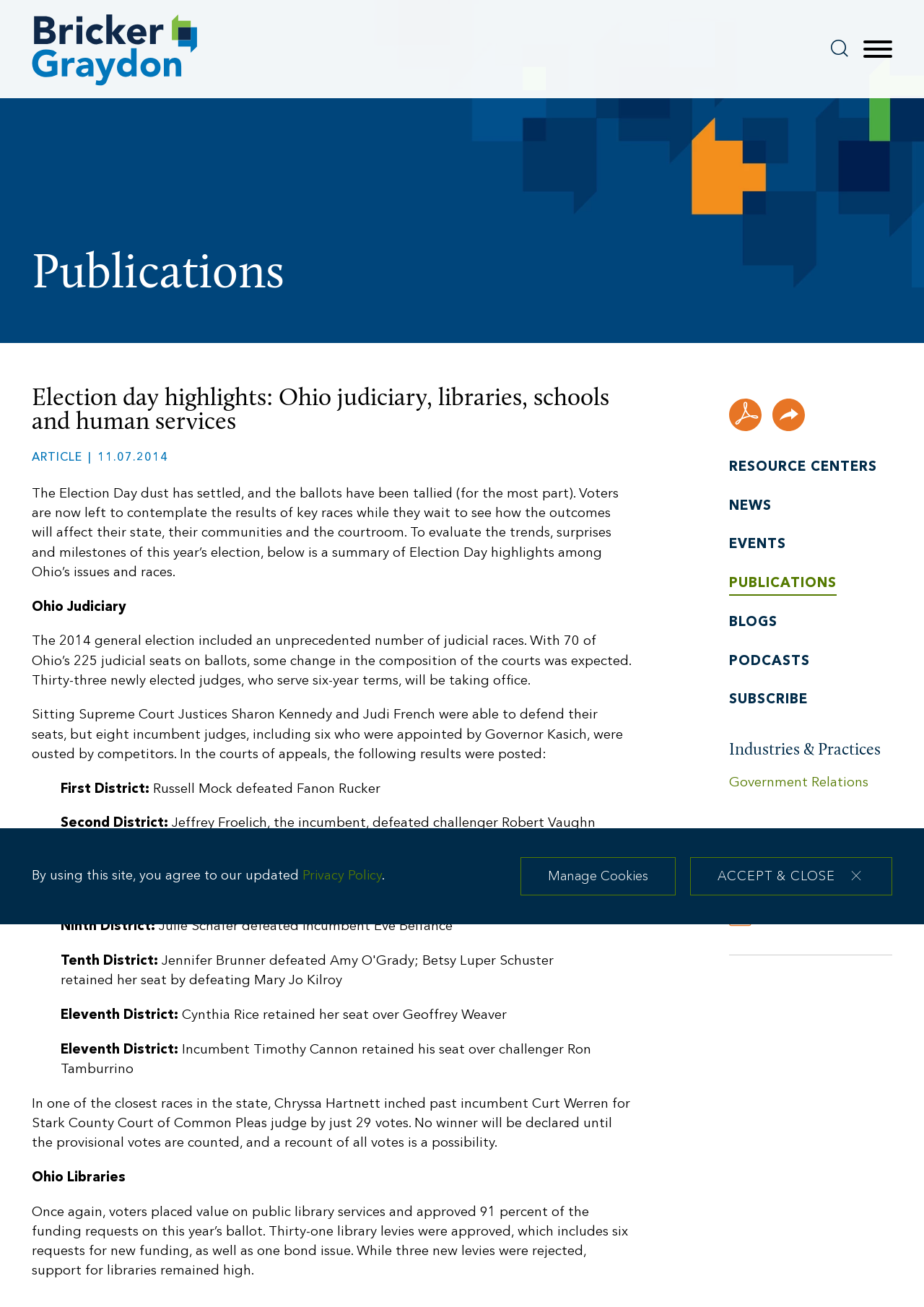Locate the bounding box coordinates of the clickable part needed for the task: "Click the 'RESOURCE CENTERS' link".

[0.789, 0.352, 0.949, 0.363]